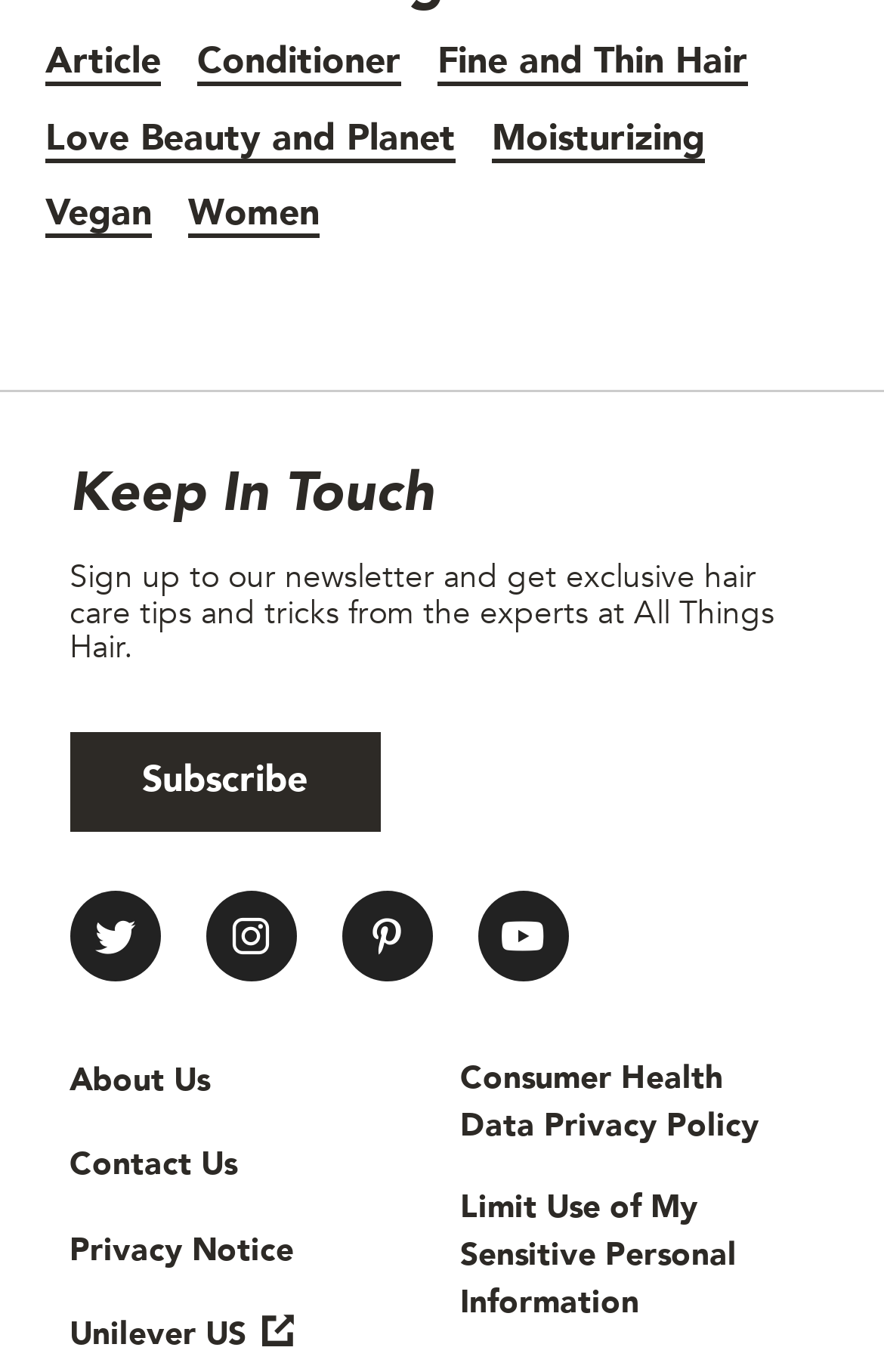Bounding box coordinates must be specified in the format (top-left x, top-left y, bottom-right x, bottom-right y). All values should be floating point numbers between 0 and 1. What are the bounding box coordinates of the UI element described as: parent_node: Email aria-describedby="email-notes" name="email"

None